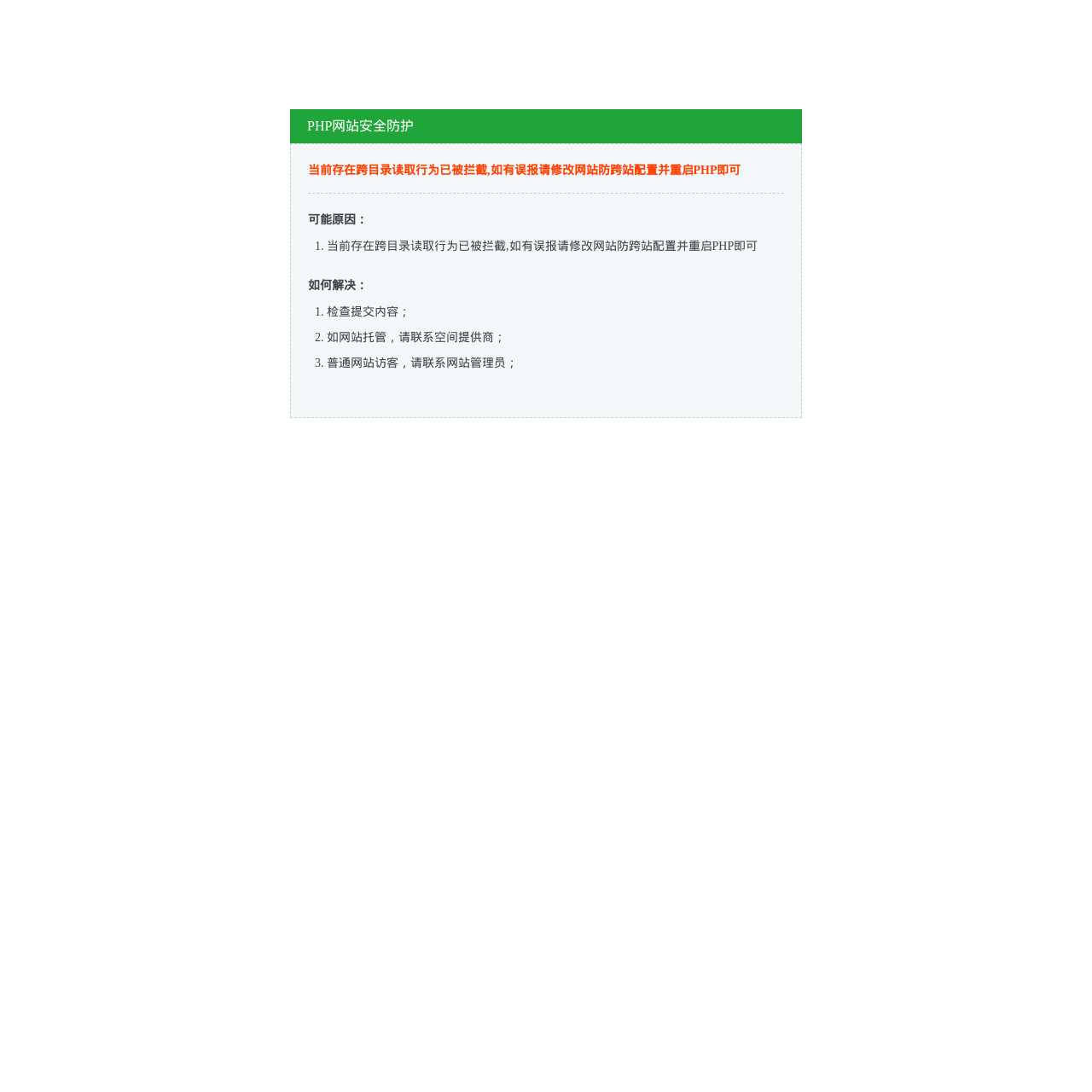Is the security issue caused by the website administrator?
Using the information from the image, give a concise answer in one word or a short phrase.

Maybe